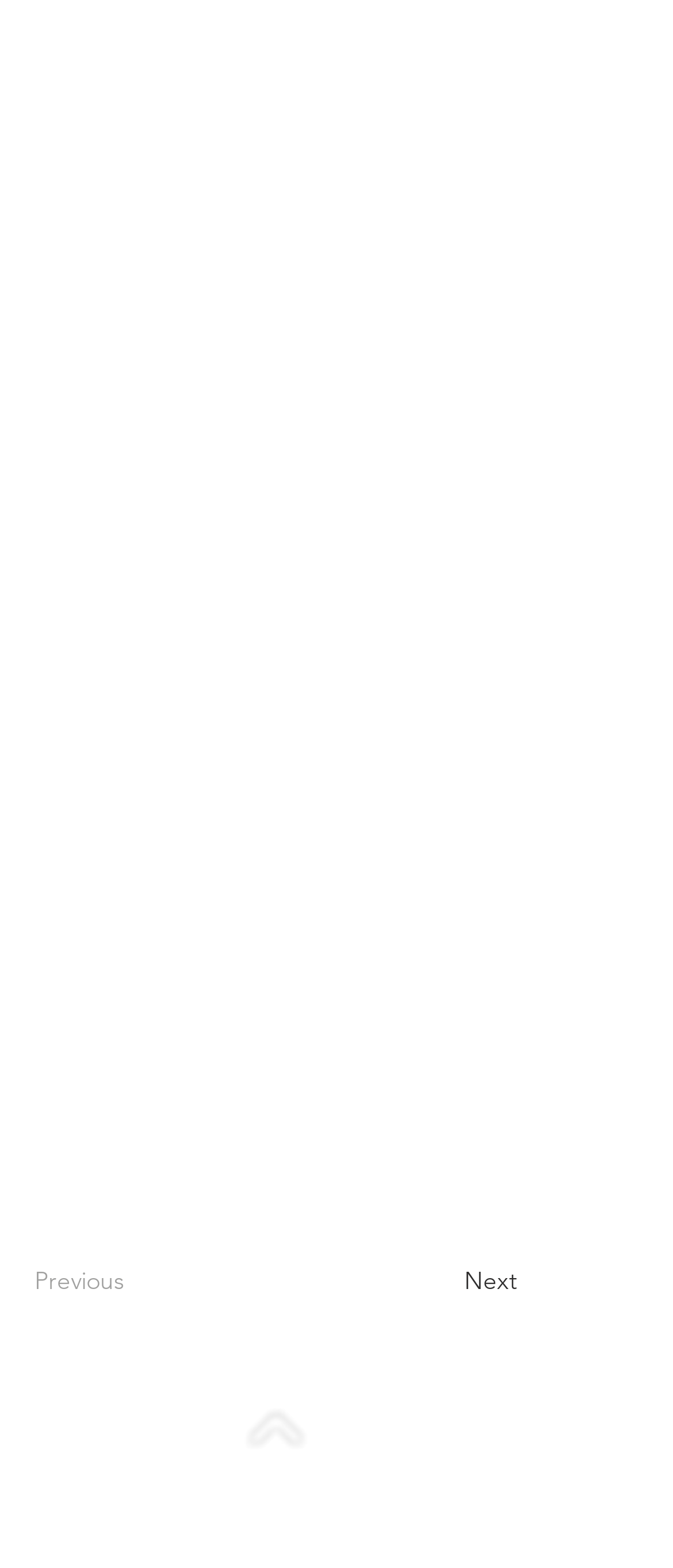From the webpage screenshot, identify the region described by C. Todd Gibson. Provide the bounding box coordinates as (top-left x, top-left y, bottom-right x, bottom-right y), with each value being a floating point number between 0 and 1.

None